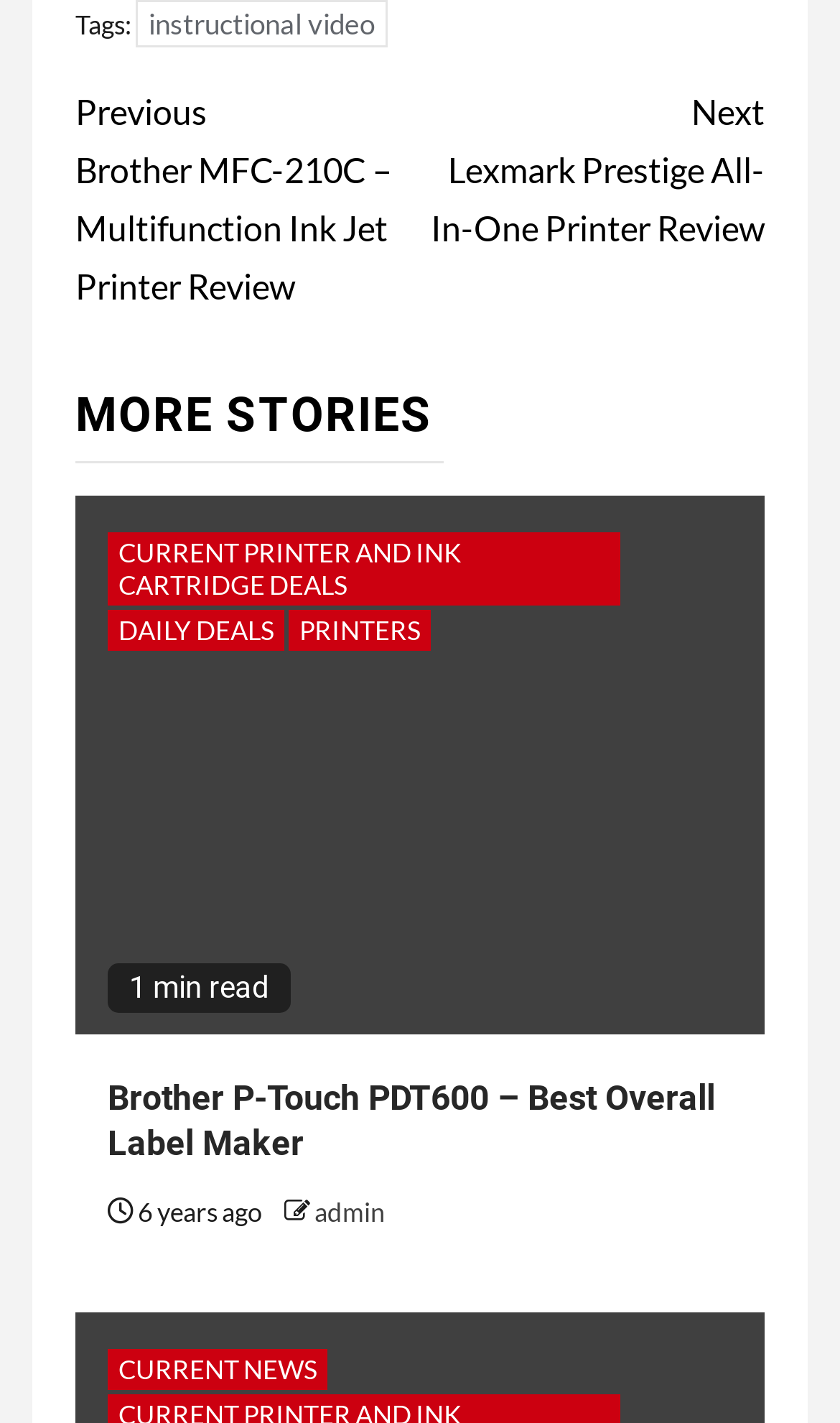What are the other sections available on the webpage?
Please use the image to provide a one-word or short phrase answer.

MORE STORIES, CURRENT PRINTER AND INK CARTRIDGE DEALS, DAILY DEALS, PRINTERS, CURRENT NEWS